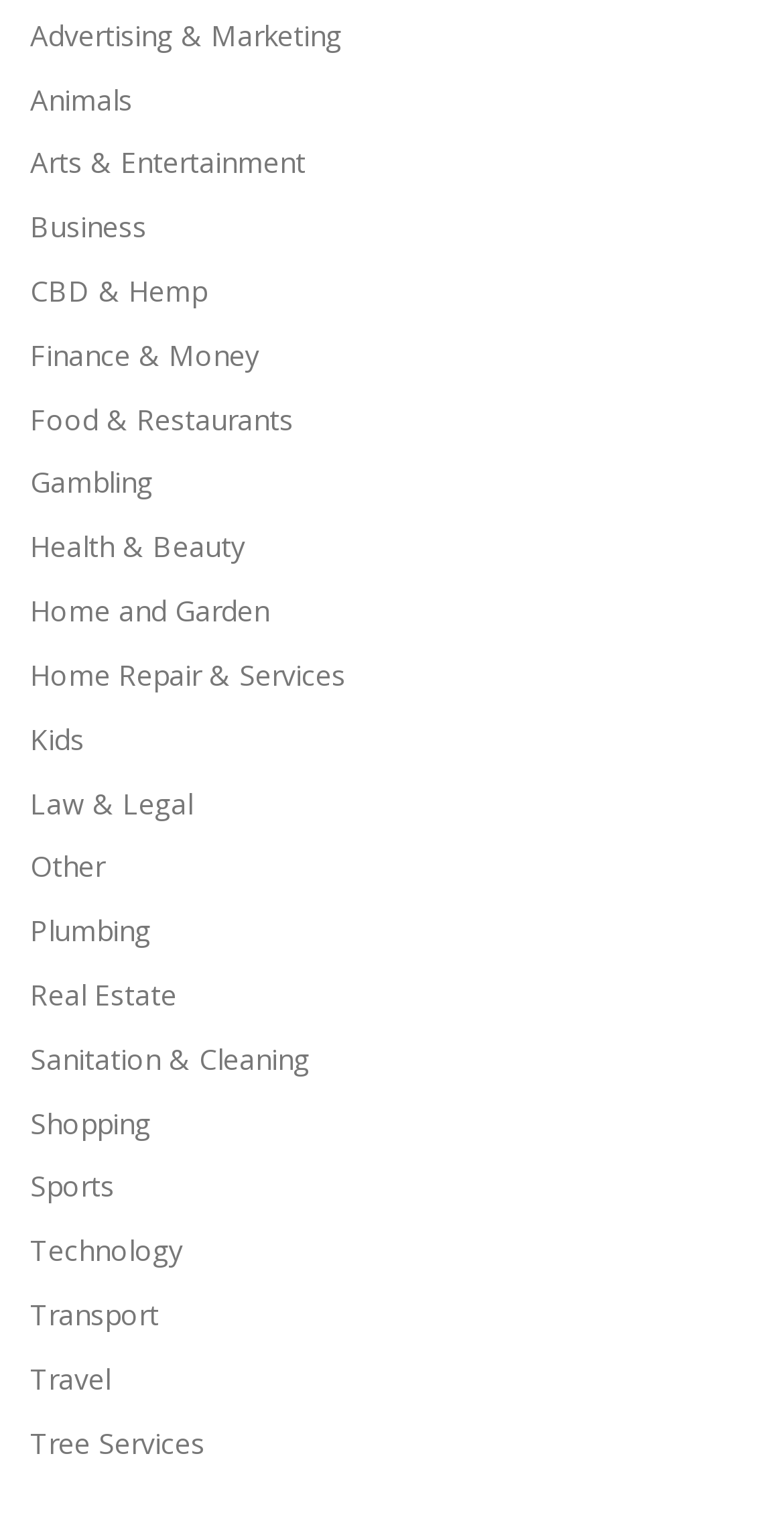Locate the bounding box coordinates of the item that should be clicked to fulfill the instruction: "Discover Finance & Money".

[0.038, 0.222, 0.331, 0.247]